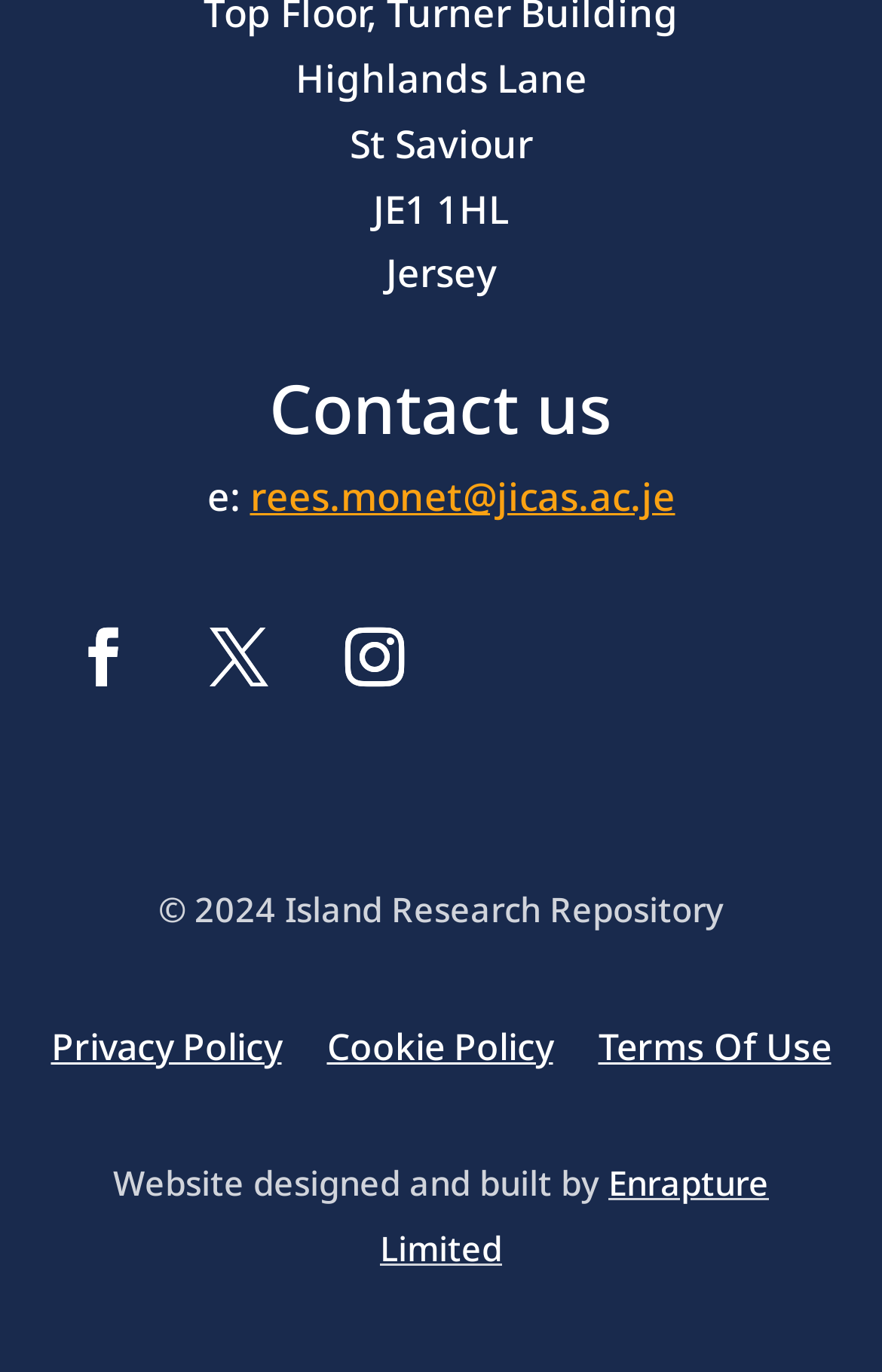What is the name of the company that designed the website?
Use the information from the screenshot to give a comprehensive response to the question.

I found the company name by looking at the link element at the bottom of the page that mentions the website designer and builder.